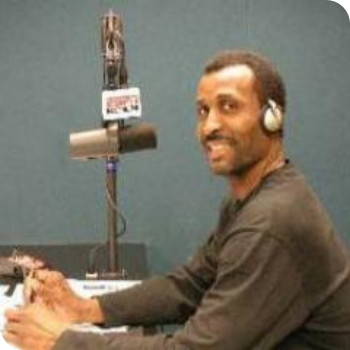Use a single word or phrase to answer the question:
What is Eddie Johnson's attire?

Casual black long-sleeve top